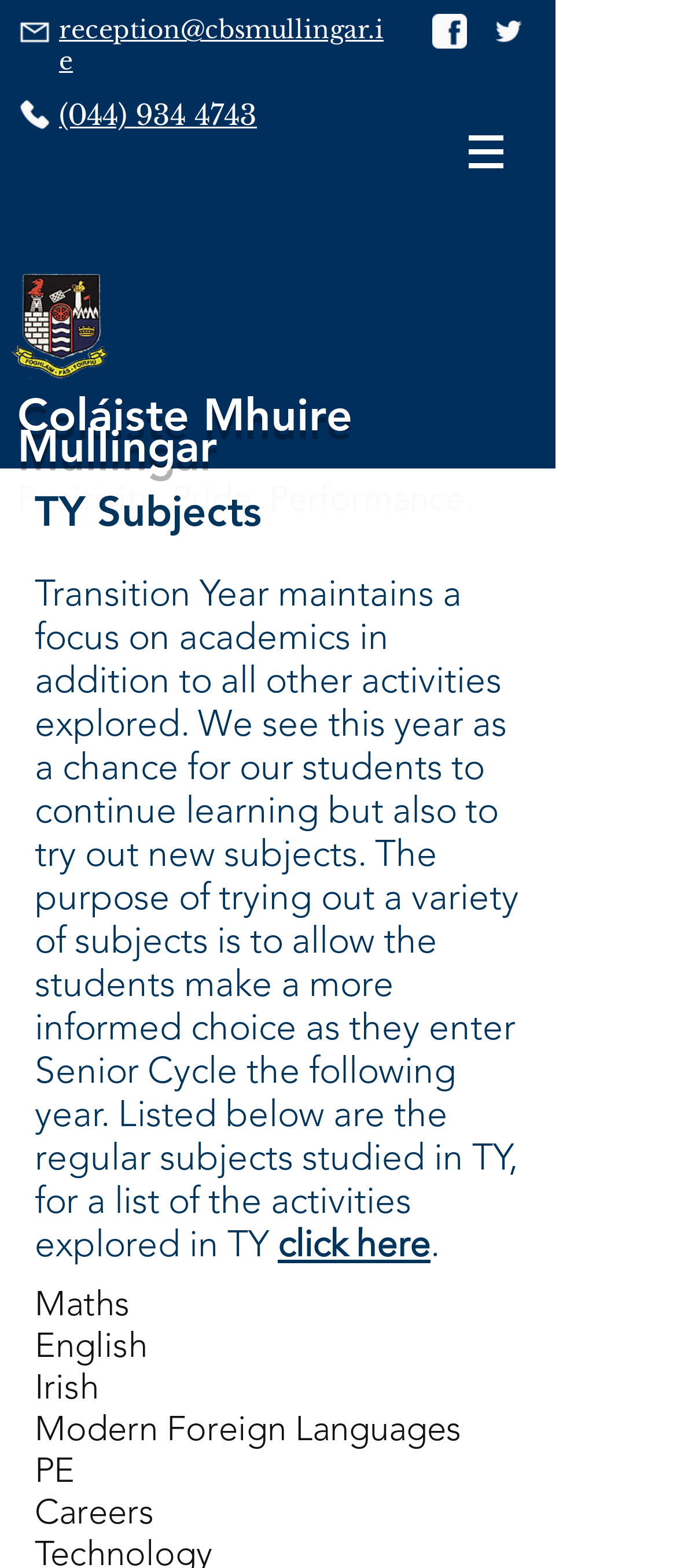Analyze and describe the webpage in a detailed narrative.

The webpage is about TY Subjects at Coláiste Mhuire Mullingar, a school in Ireland. At the top left, there are three links: an email address, a phone number, and an empty link. To the right of these links, there is a navigation menu labeled "Site" with a button that has a popup menu. The button is accompanied by an image.

Below the navigation menu, there is a heading that reads "Coláiste Mhuire Mullingar" followed by a subtitle "Positivity, Pride, Performance." Underneath these headings, there is a section about Transition Year (TY) subjects. The section starts with a heading "TY Subjects" and explains that TY maintains a focus on academics while allowing students to try out new subjects to make informed choices for Senior Cycle.

Below the explanatory text, there is a list of regular subjects studied in TY, including Maths, English, Irish, Modern Foreign Languages, PE, and Careers. Each subject is listed as a separate static text element. There are also two links, one labeled "click here" and another with a single period. The links and static text elements are arranged vertically, with the links at the bottom.